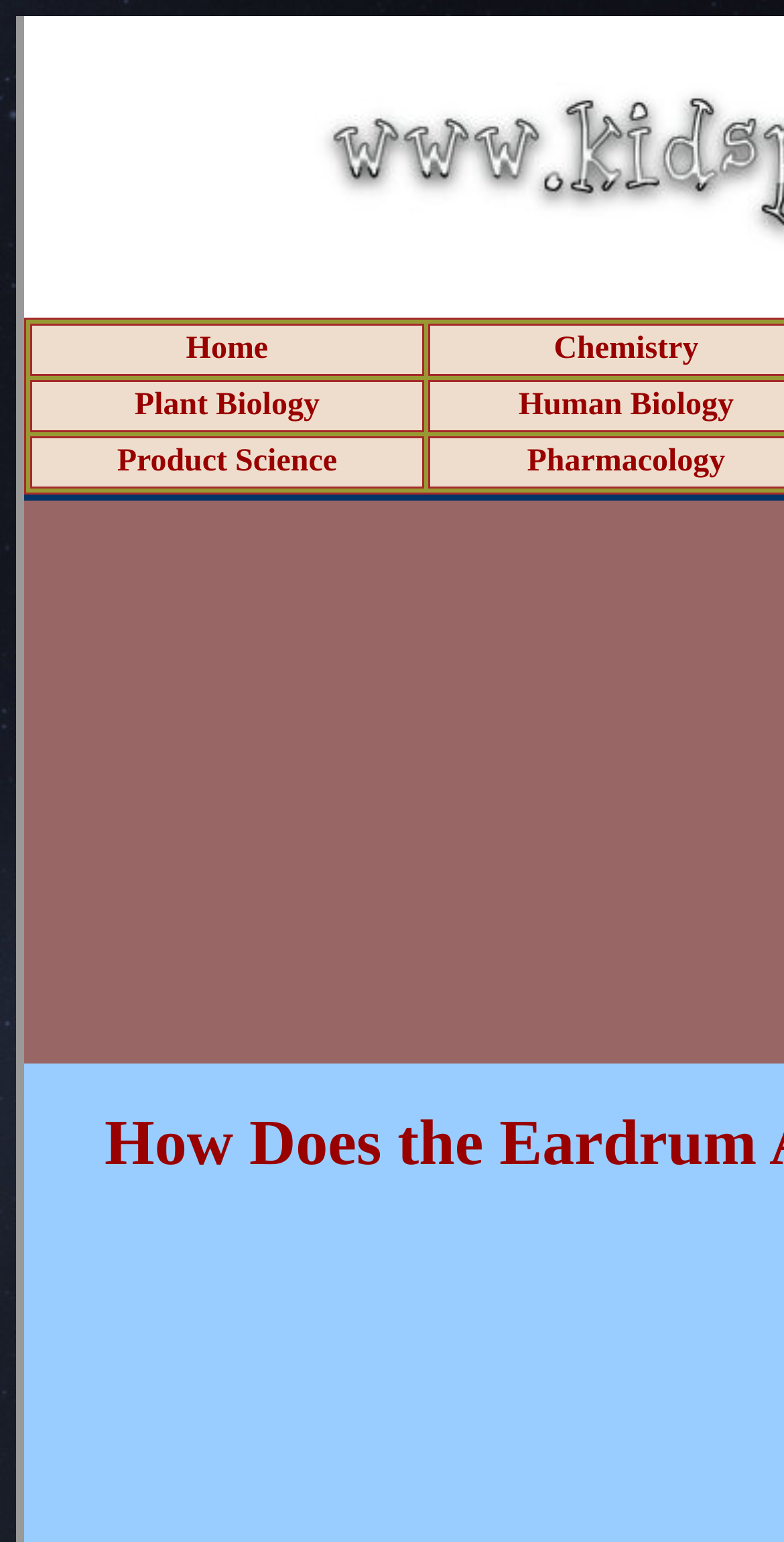Using the format (top-left x, top-left y, bottom-right x, bottom-right y), and given the element description, identify the bounding box coordinates within the screenshot: Home

[0.237, 0.215, 0.342, 0.237]